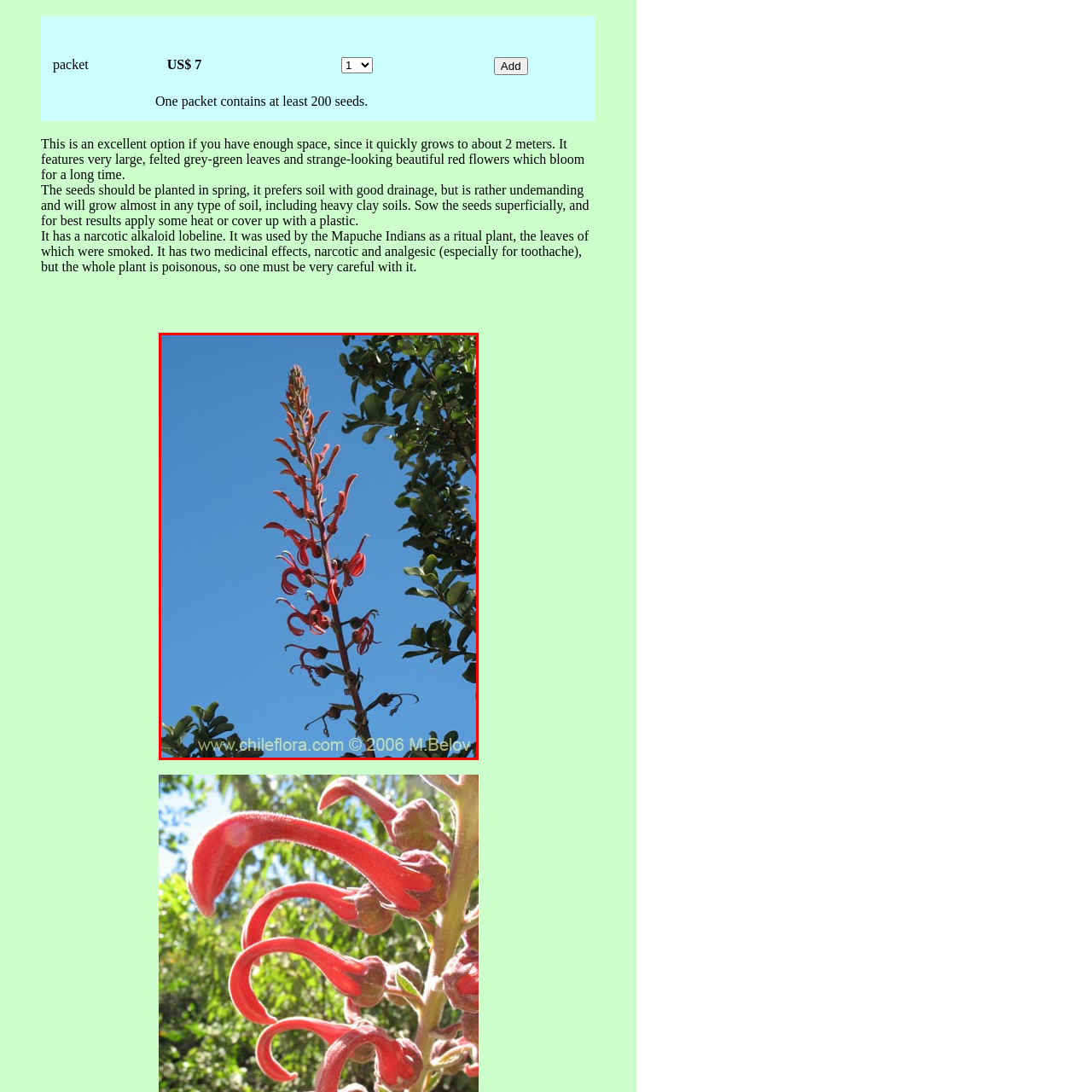Look closely at the image within the red bounding box, What provides a rich contrast to the blooming spike? Respond with a single word or short phrase.

Lush green leaves